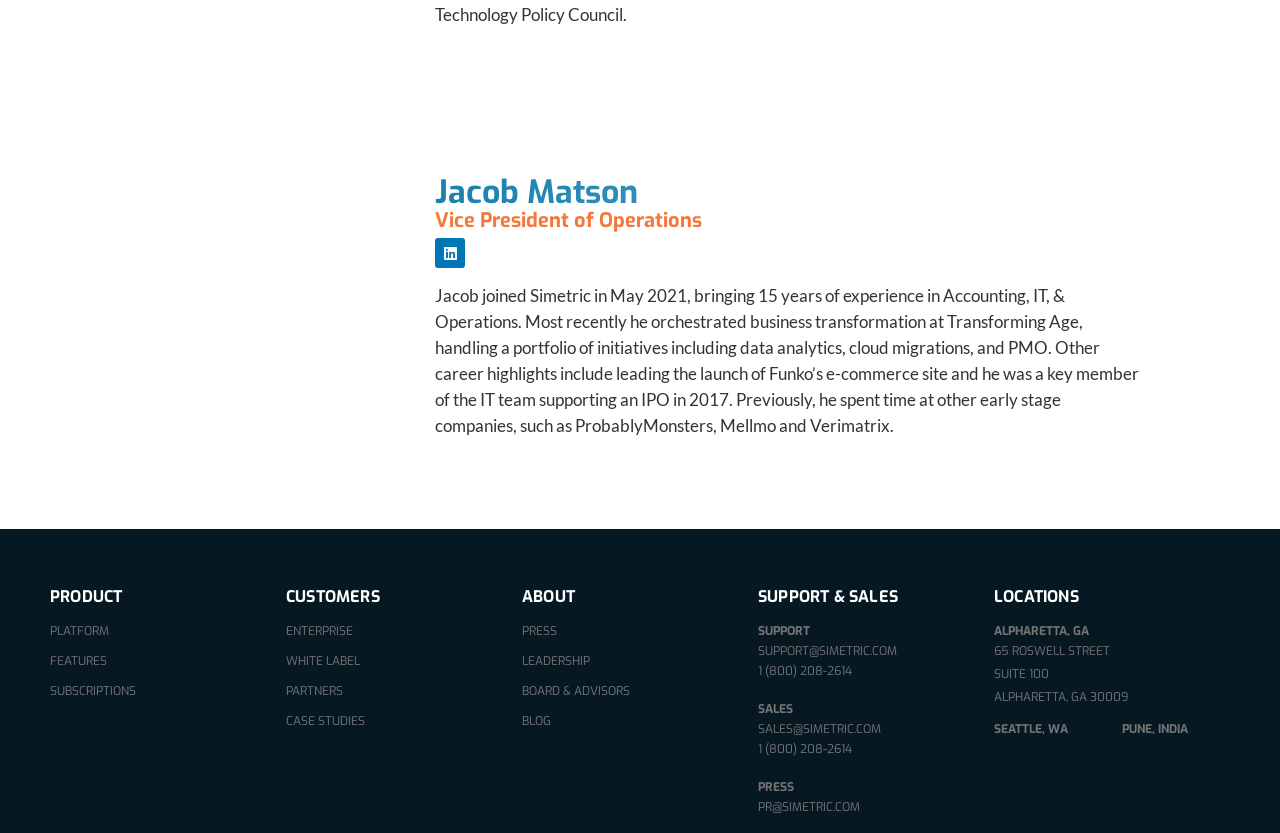Point out the bounding box coordinates of the section to click in order to follow this instruction: "Explore the features".

[0.039, 0.78, 0.223, 0.807]